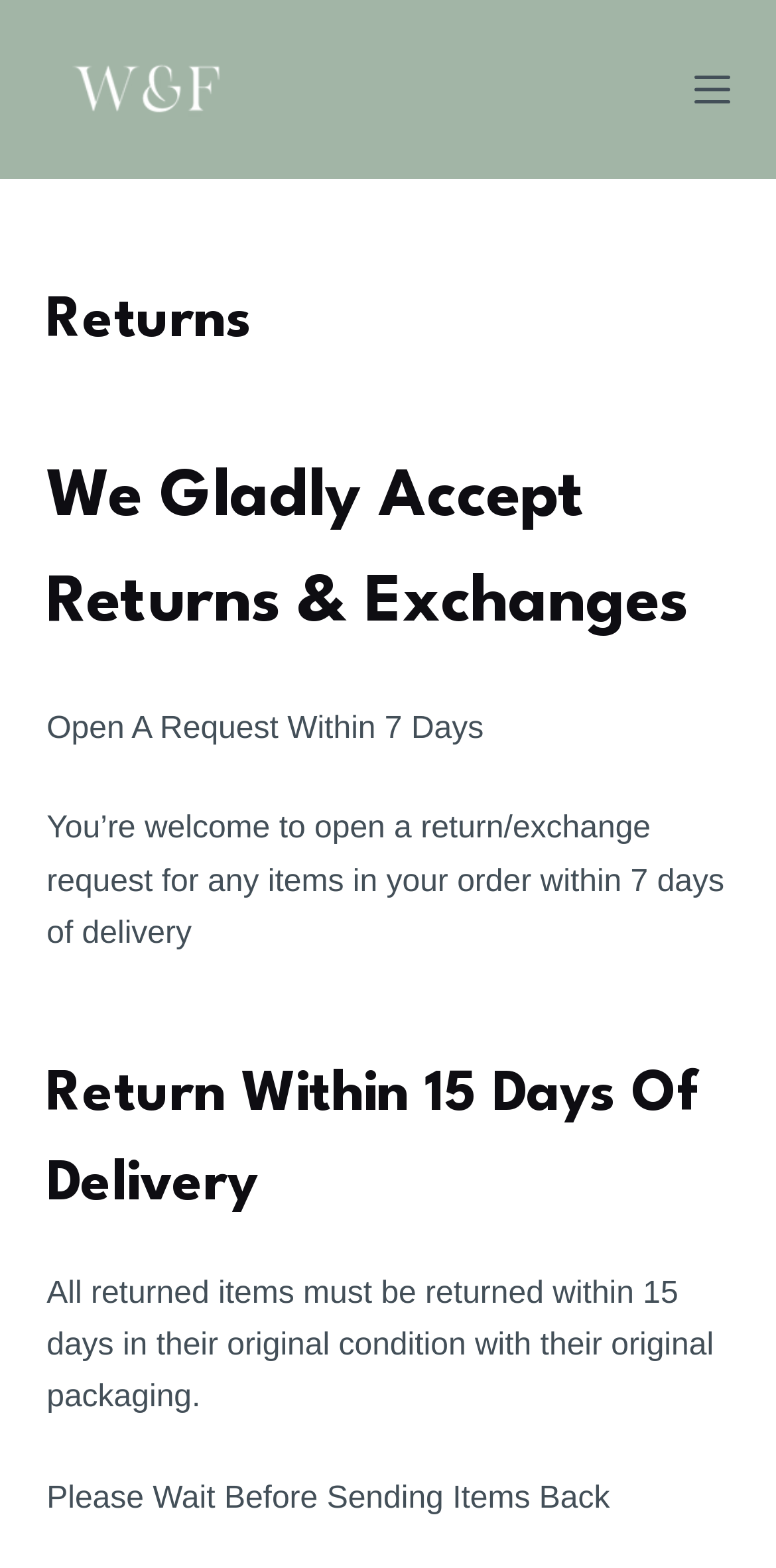Based on the element description: "Skip to content", identify the UI element and provide its bounding box coordinates. Use four float numbers between 0 and 1, [left, top, right, bottom].

[0.0, 0.0, 0.103, 0.025]